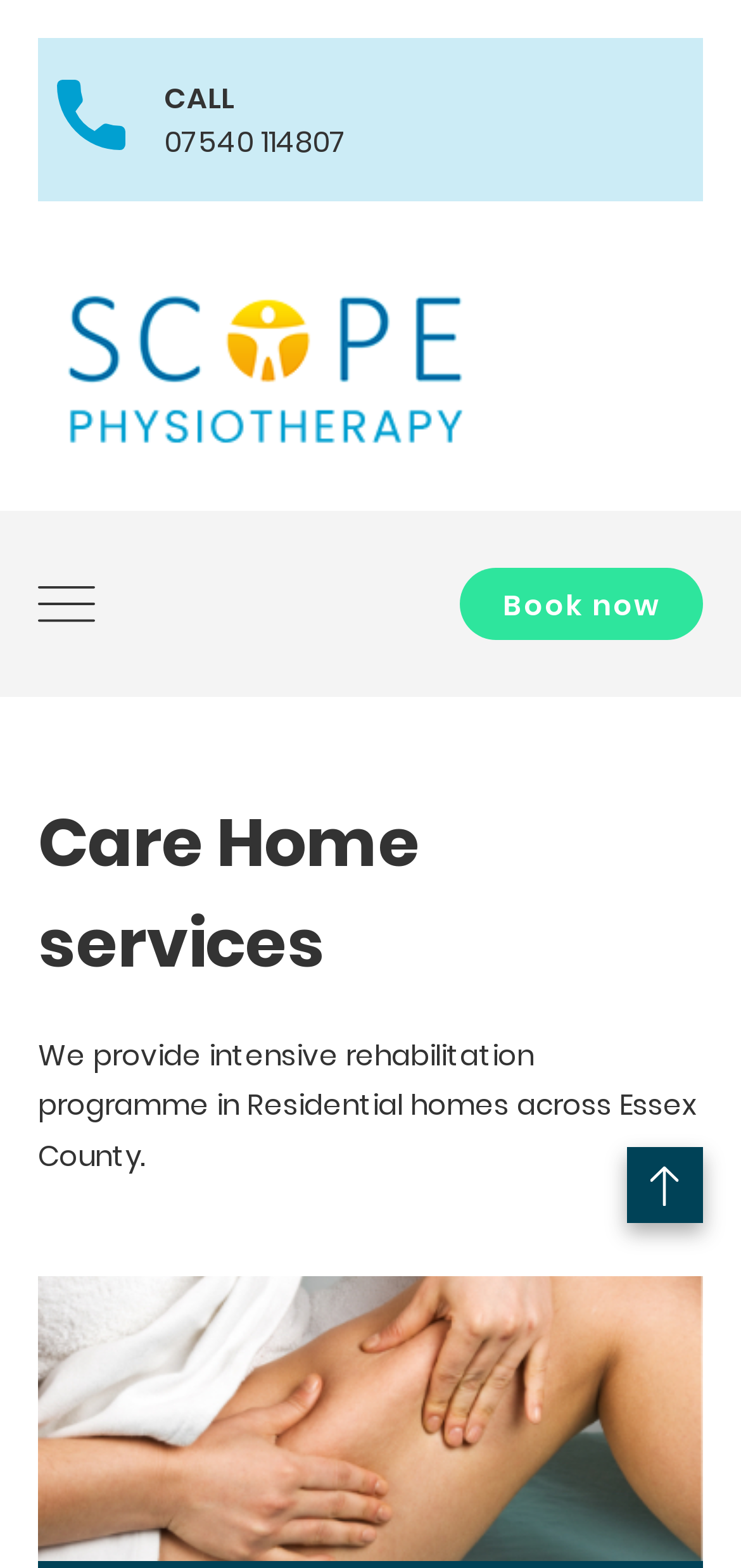What is the phone number to call?
Refer to the image and give a detailed answer to the query.

I found the phone number by looking at the link element with the text '07540 114807' which is located next to the 'CALL' static text and the 'Scope Physiotherapy call icon' image.